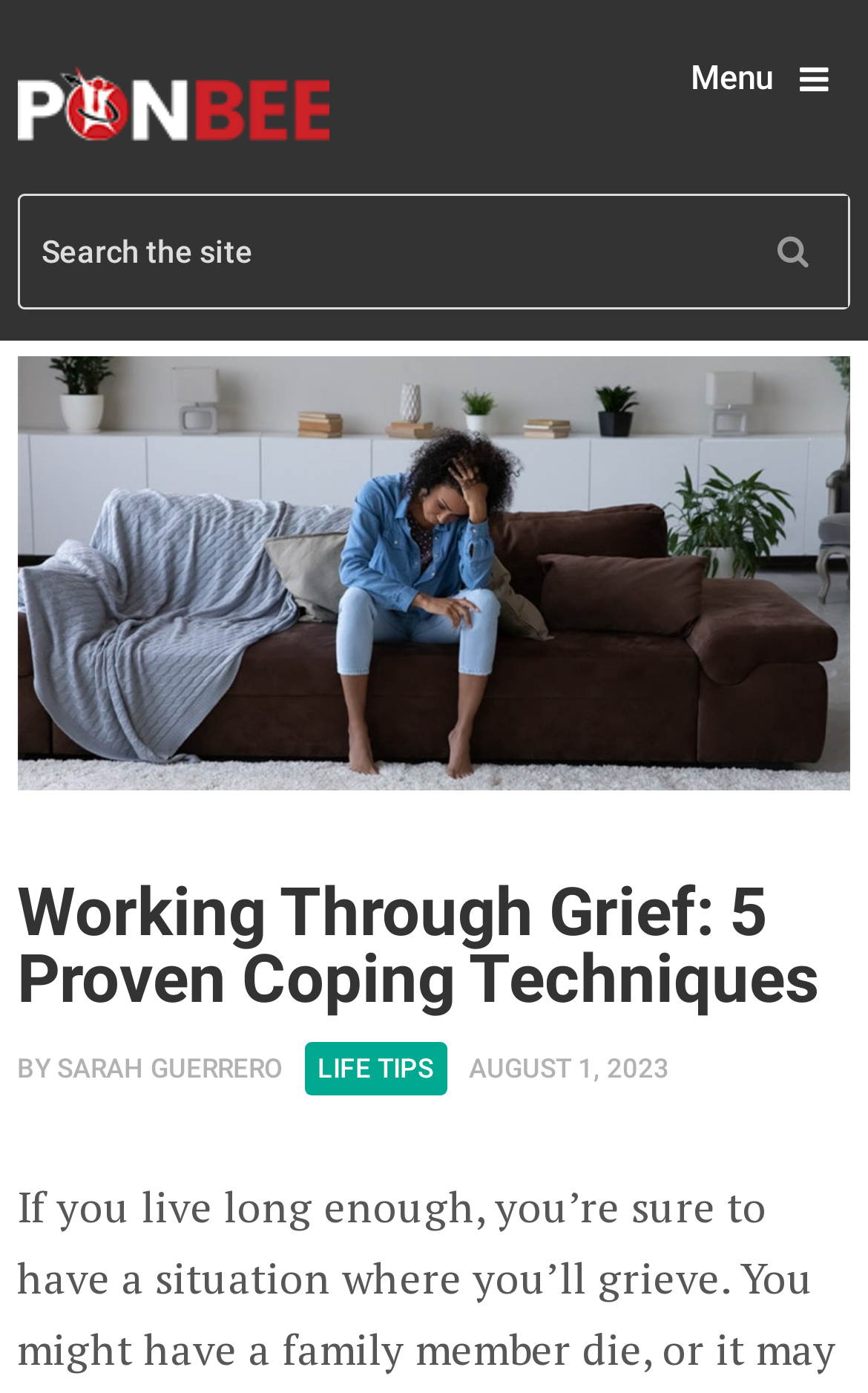Answer the question with a single word or phrase: 
When was the article published?

AUGUST 1, 2023